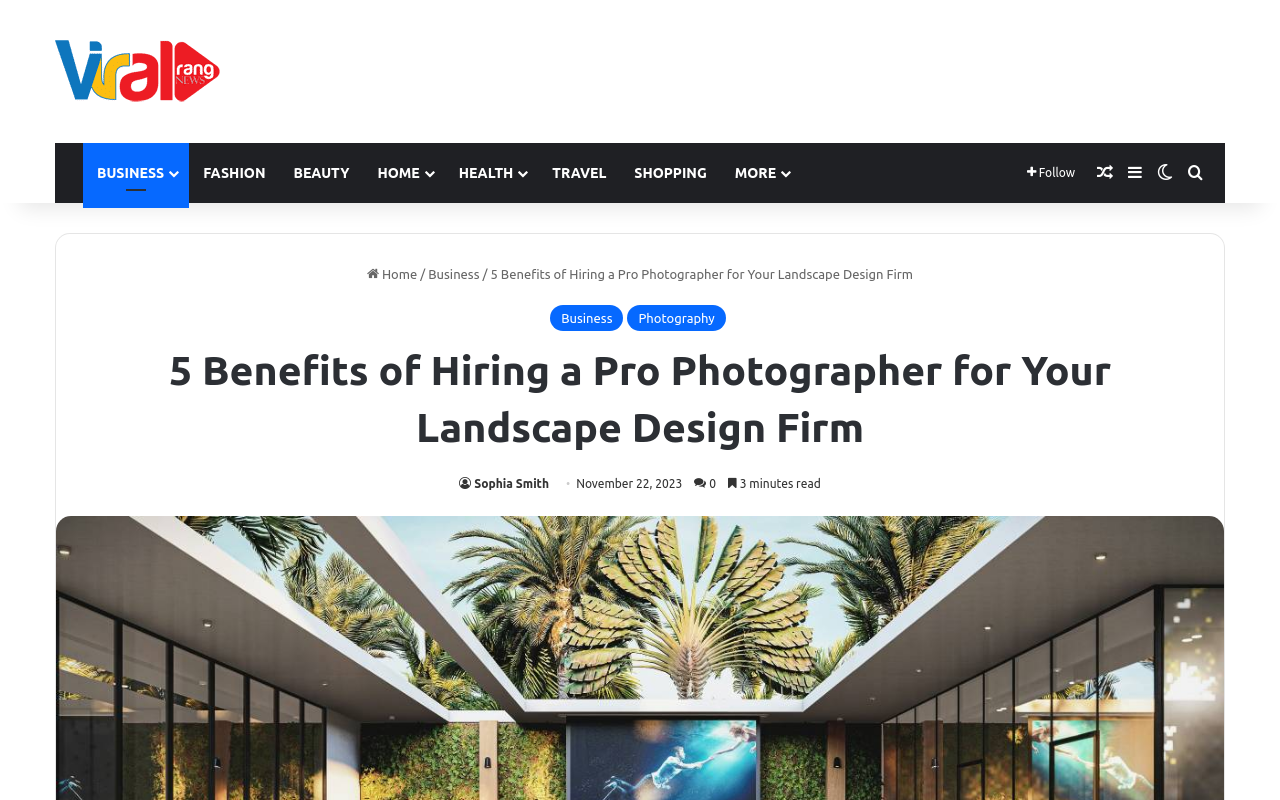Kindly determine the bounding box coordinates of the area that needs to be clicked to fulfill this instruction: "Click on Viral Rang".

[0.043, 0.05, 0.177, 0.129]